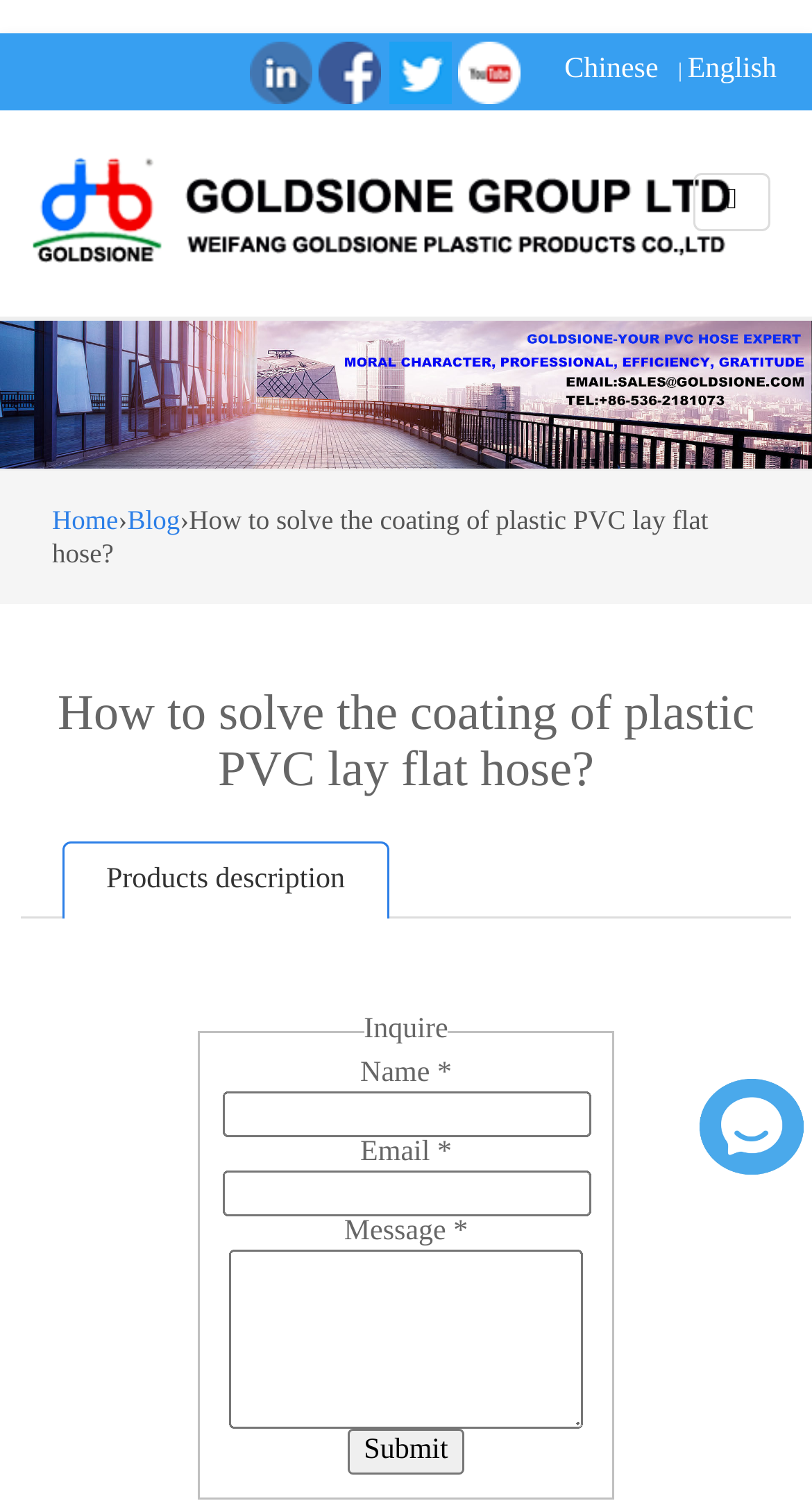Create a full and detailed caption for the entire webpage.

The webpage appears to be a blog post or article discussing the coating treatment of plastic-coated PVC lay flat hoses. At the top of the page, there are social media links to Goldsione Group Ltd's profiles on LinkedIn, Facebook, Twitter, and YouTube, accompanied by their respective icons. 

Below the social media links, there is a language selection option with links to Chinese and English versions of the page. 

On the left side of the page, there is a button with a search icon and a link to "PVC hose supplier" with an accompanying image. 

Above the main content, there is a navigation menu with links to "Home" and "Blog", and a breadcrumb trail showing the current page's location. 

The main content of the page is headed by a title "How to solve the coating of plastic PVC lay flat hose?" and is followed by a descriptive text, which is not provided in the accessibility tree. 

On the right side of the page, there is an image of a PVC hose. 

Further down the page, there is a section with a heading "Products description" and a link to it. 

At the bottom of the page, there is an inquiry form with fields for name, email, and message, and a submit button. The form is enclosed in a group labeled "Inquire". 

To the right of the inquiry form, there is a small image, but its content is not specified.